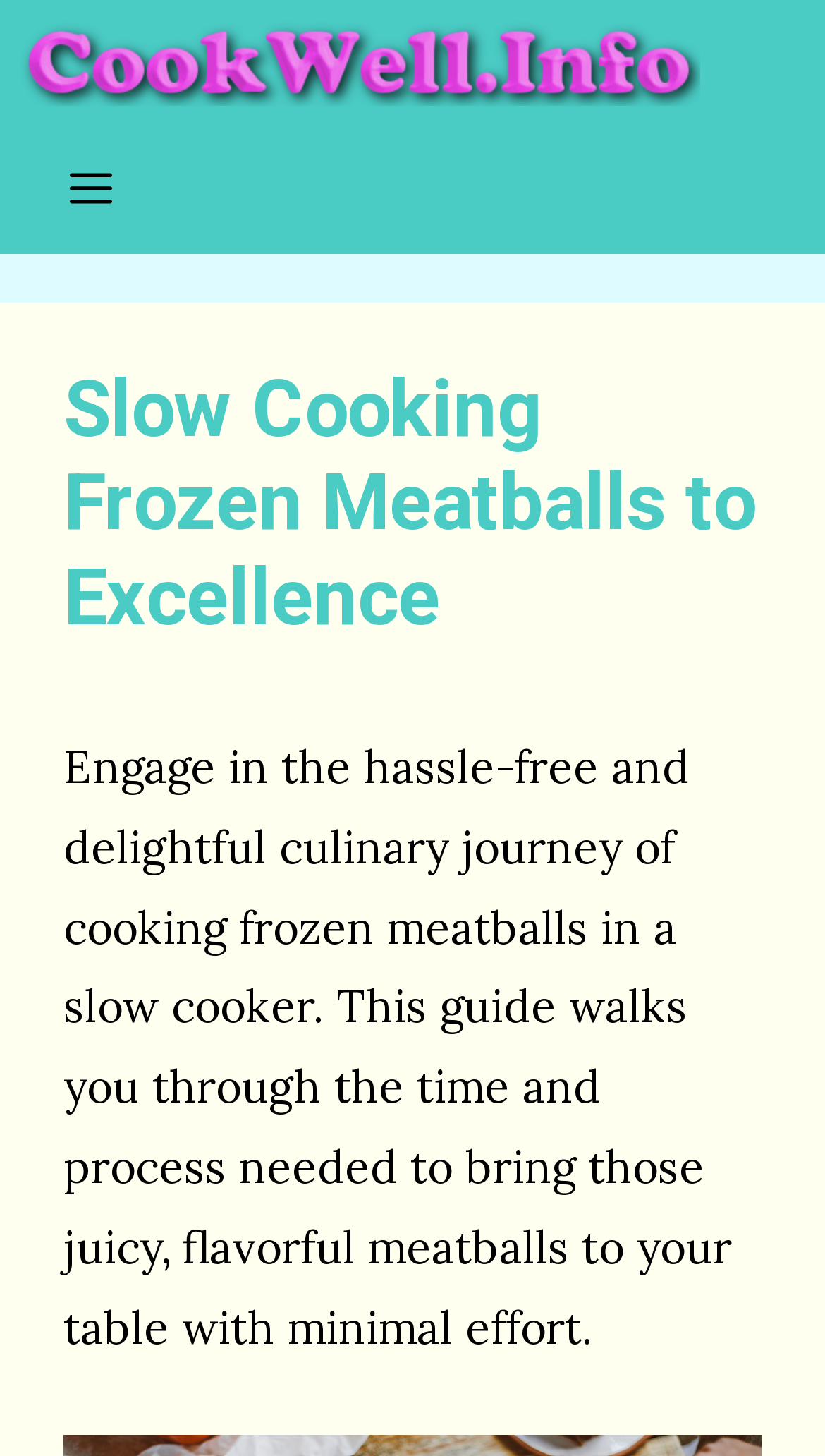What is the benefit of using this cooking method?
Using the image as a reference, answer the question with a short word or phrase.

Minimal effort